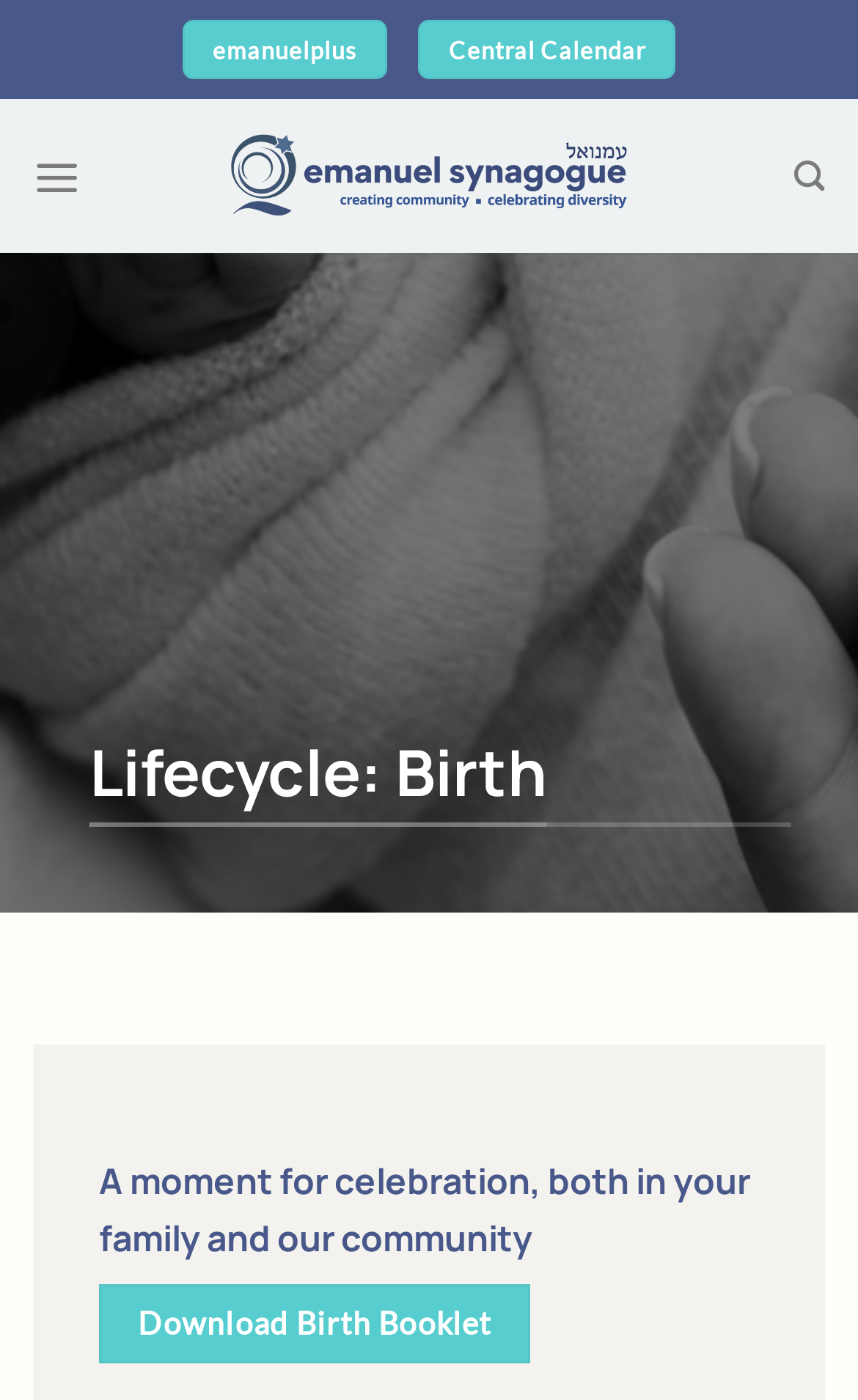Give a concise answer using only one word or phrase for this question:
What is the text of the first heading on the page?

Lifecycle: Birth